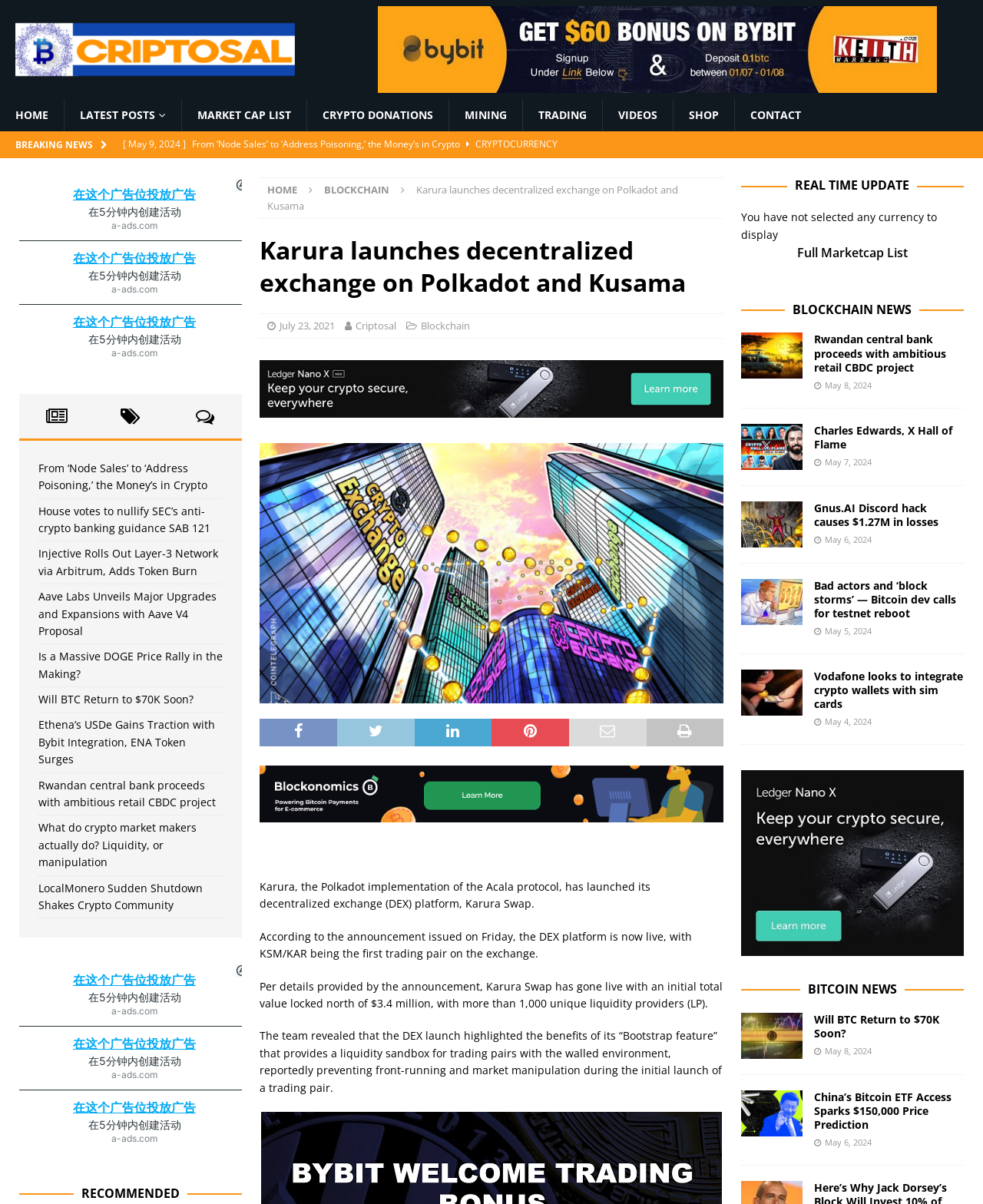Identify and provide the main heading of the webpage.

Karura launches decentralized exchange on Polkadot and Kusama